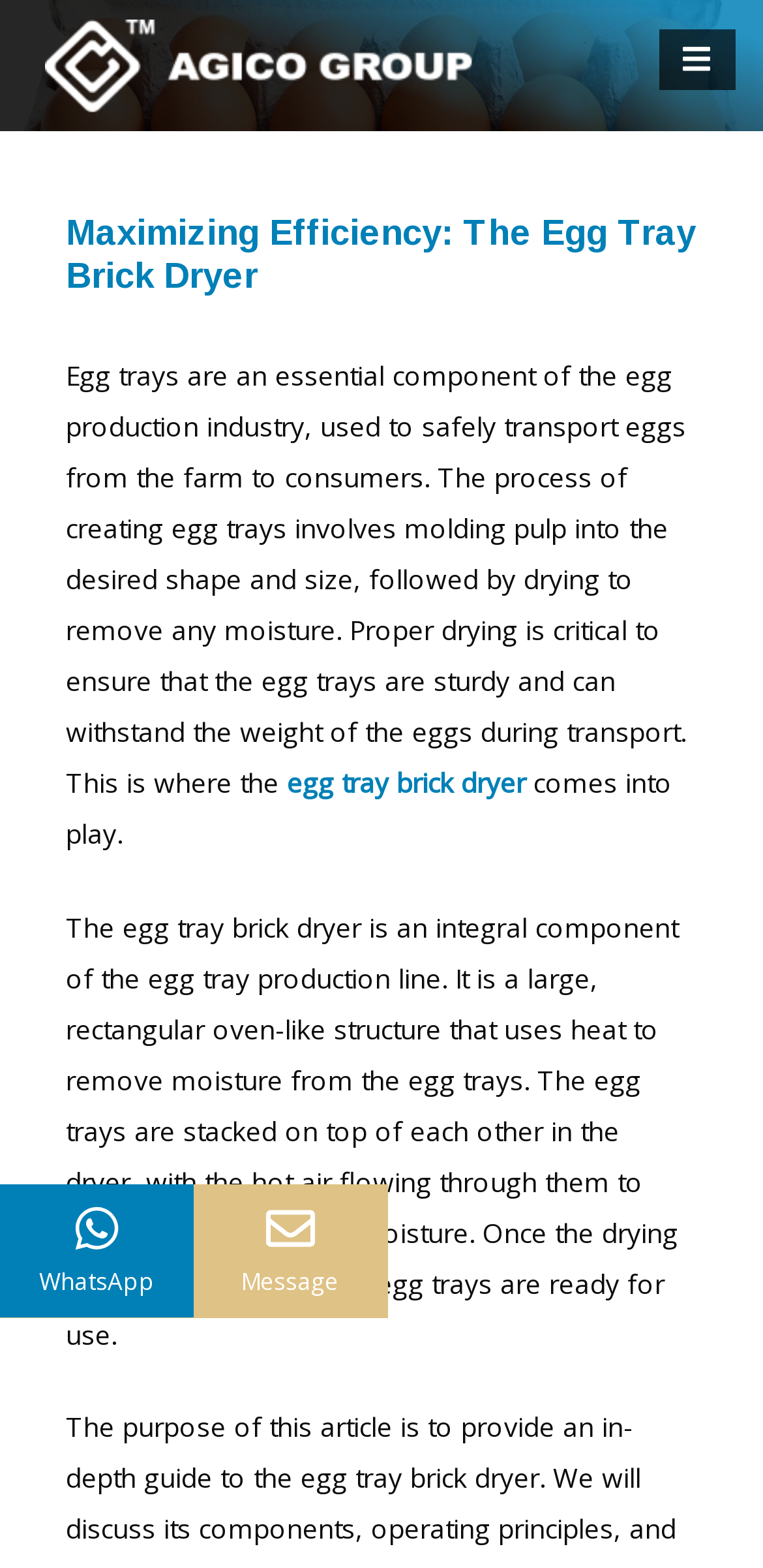What is the shape of the egg tray brick dryer?
Look at the image and provide a short answer using one word or a phrase.

Rectangular oven-like structure